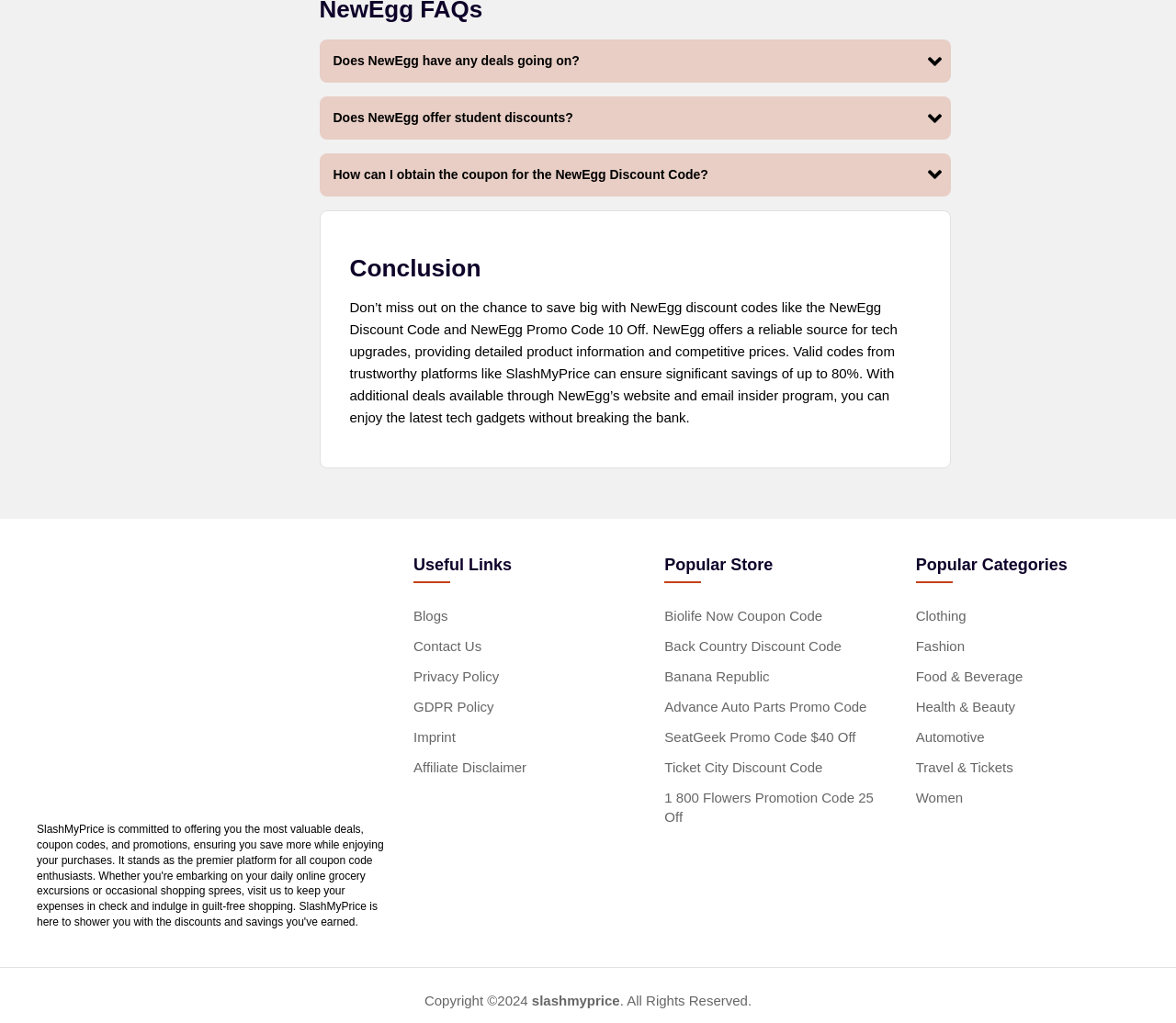Kindly determine the bounding box coordinates of the area that needs to be clicked to fulfill this instruction: "Click on 'NewEgg Discount Code'".

[0.271, 0.039, 0.809, 0.081]